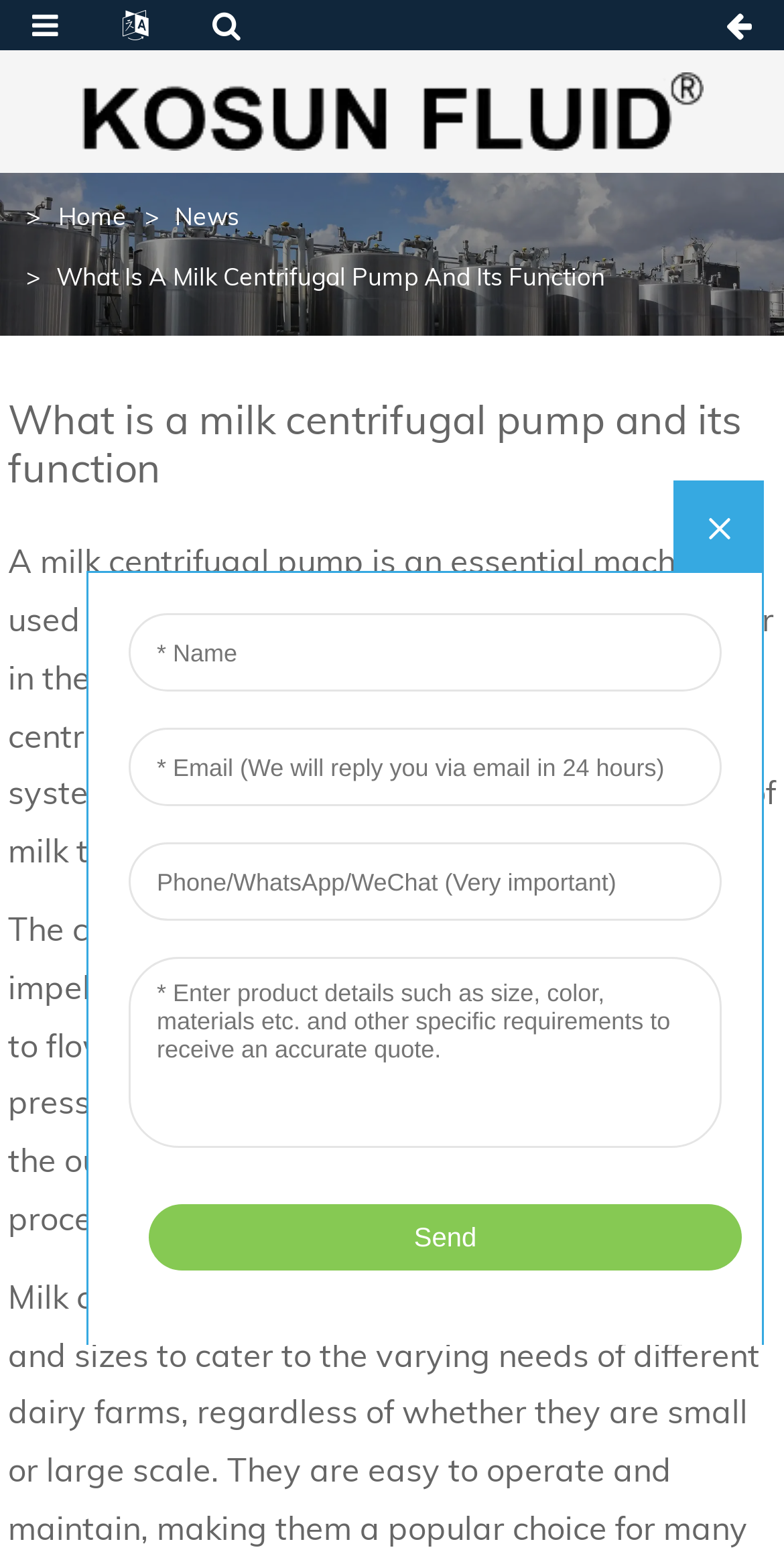From the element description alt="page_banne", predict the bounding box coordinates of the UI element. The coordinates must be specified in the format (top-left x, top-left y, bottom-right x, bottom-right y) and should be within the 0 to 1 range.

[0.0, 0.149, 1.0, 0.173]